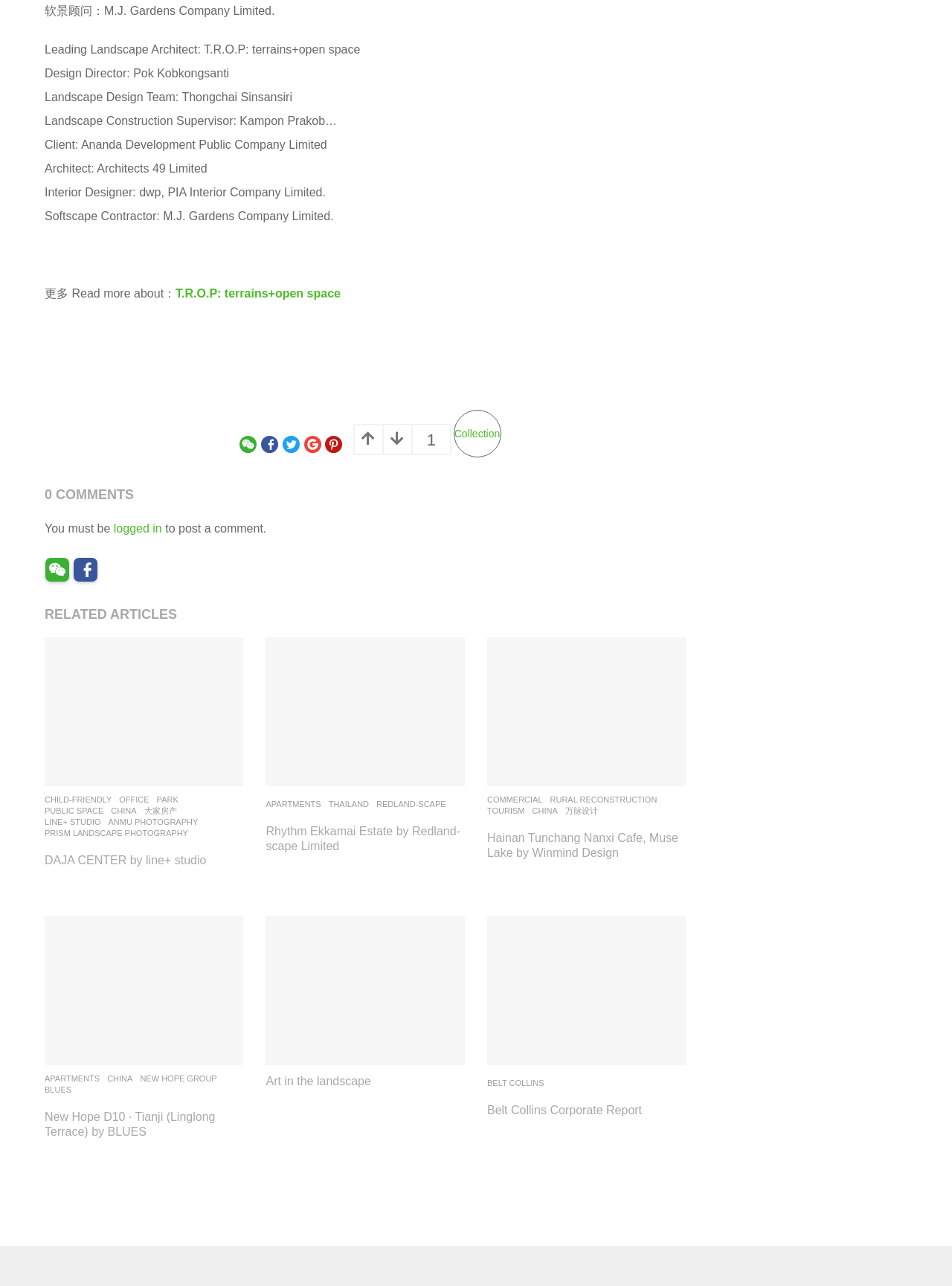What is the name of the company that designed the Daja Center?
Please provide an in-depth and detailed response to the question.

The answer can be found in the link element 'DAJA CENTER by line+ studio' which is located in the first related article.